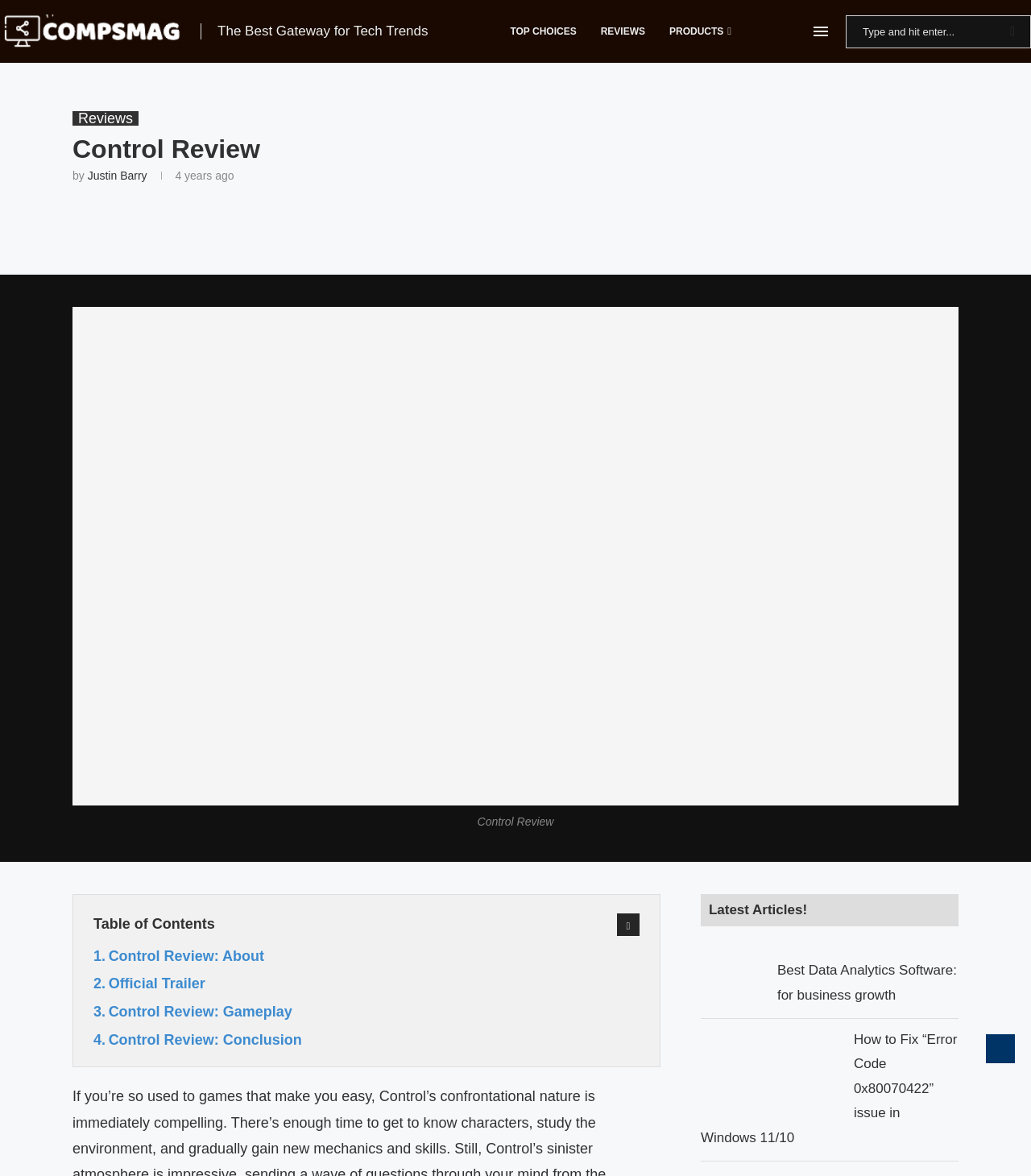Determine the bounding box coordinates of the section I need to click to execute the following instruction: "Read the latest article about Data Analytics Software". Provide the coordinates as four float numbers between 0 and 1, i.e., [left, top, right, bottom].

[0.68, 0.822, 0.738, 0.835]